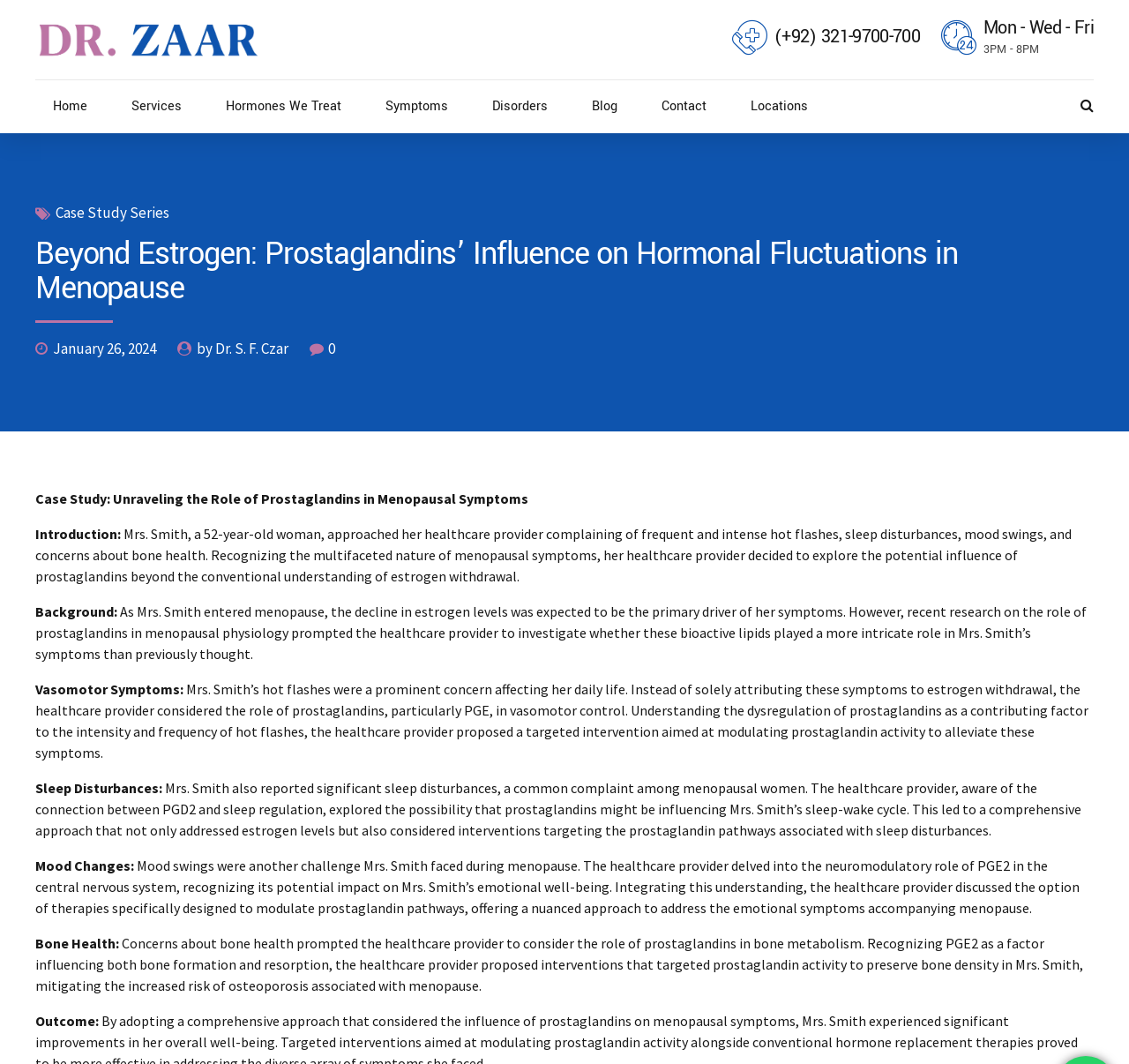Describe all the visual and textual components of the webpage comprehensively.

This webpage appears to be a case study on the role of prostaglandins in menopausal symptoms, specifically focusing on a 52-year-old woman named Mrs. Smith. At the top of the page, there is a header section with a logo and a navigation menu with links to various sections of the website, including "Home", "Services", "Hormones We Treat", "Symptoms", "Disorders", "Blog", "Contact", and "Locations".

Below the header section, there is a title "Beyond Estrogen: Prostaglandins' Influence on Hormonal Fluctuations in Menopause" followed by a subtitle "Case Study Series". The title is centered at the top of the page, with the subtitle positioned below it.

The main content of the page is divided into sections, each with a heading and a block of text. The sections are "Introduction", "Background", "Vasomotor Symptoms", "Sleep Disturbances", "Mood Changes", and "Bone Health". Each section provides a detailed description of Mrs. Smith's symptoms and how they relate to prostaglandins.

The text is arranged in a single column, with each section separated by a small gap. The font size and style are consistent throughout the page, making it easy to read. There are no images on the page, but there are several links to other pages on the website, including a link to the author's profile, "Dr. S. F. Czar".

At the bottom of the page, there is a footer section with contact information, including a phone number and a link to the website's locations page. There is also a social media icon, represented by a font awesome icon, which links to the website's social media profile.